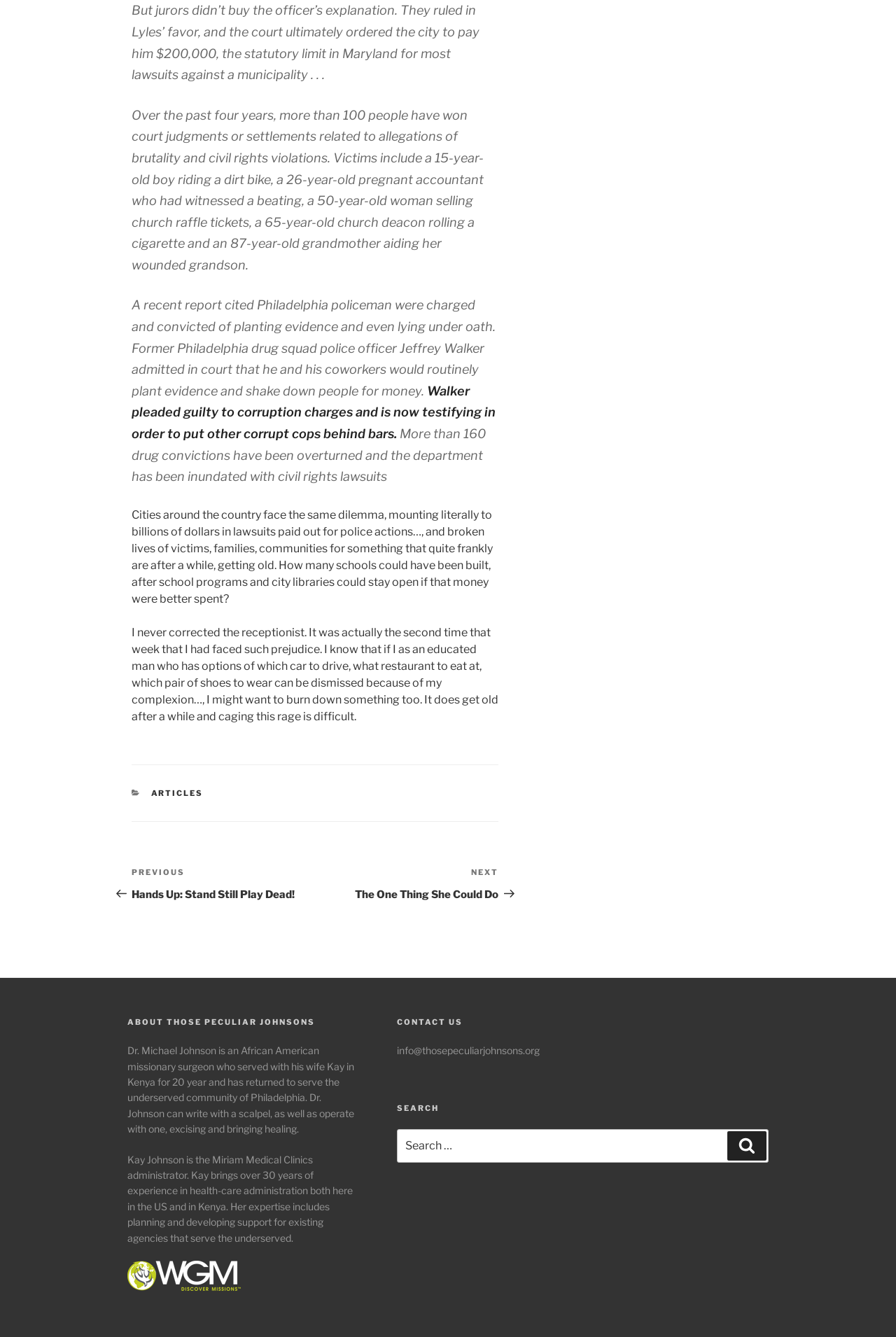Using the information shown in the image, answer the question with as much detail as possible: How many years of experience does Kay Johnson have in health-care administration?

According to the 'ABOUT THOSE PECULIAR JOHNSONS' section, Kay Johnson brings over 30 years of experience in health-care administration both in the US and in Kenya.